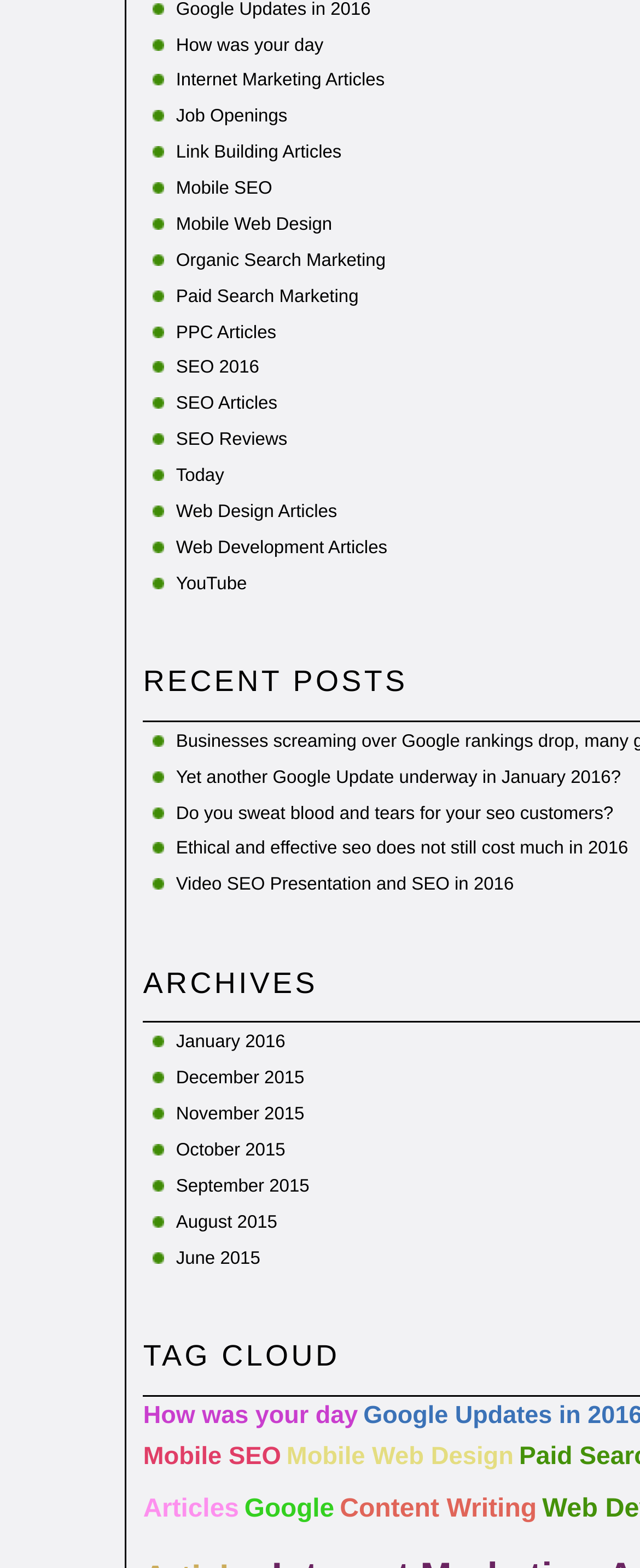What is the first link on the webpage?
Based on the image, give a concise answer in the form of a single word or short phrase.

How was your day